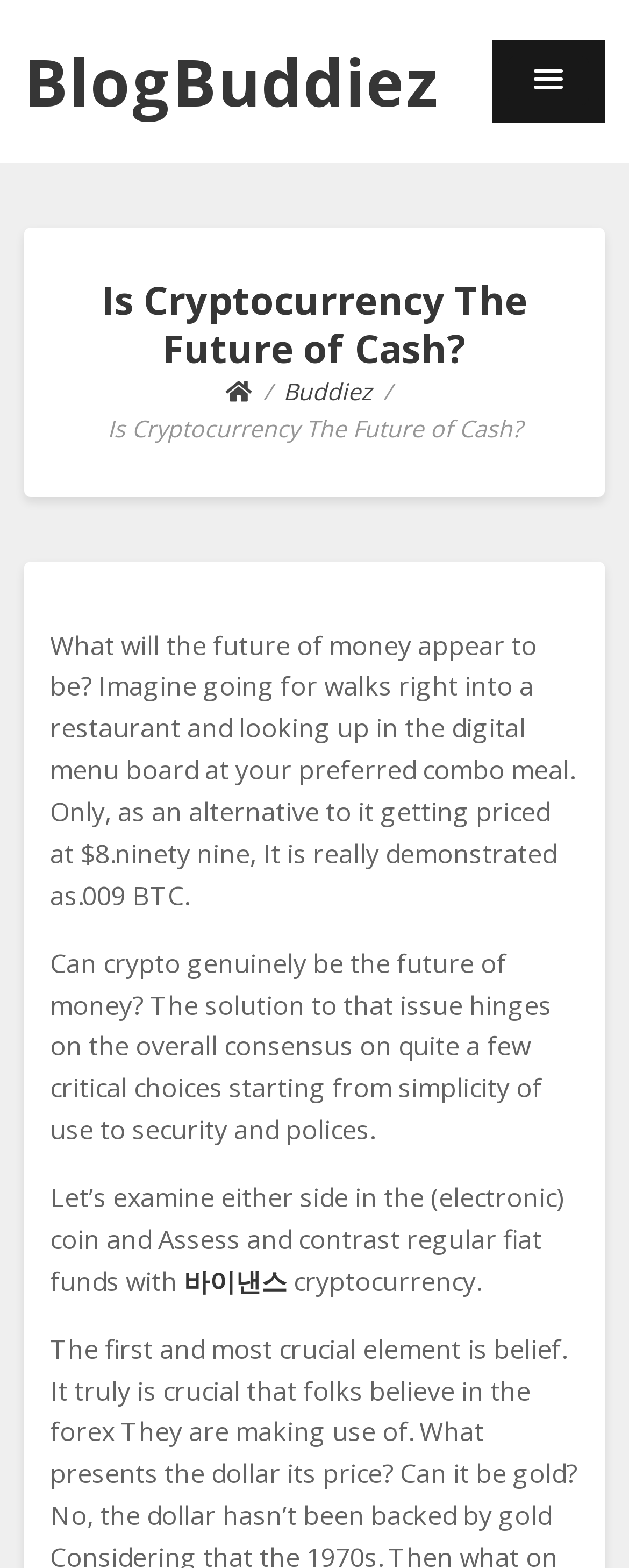Given the description 바이낸스, predict the bounding box coordinates of the UI element. Ensure the coordinates are in the format (top-left x, top-left y, bottom-right x, bottom-right y) and all values are between 0 and 1.

[0.292, 0.806, 0.456, 0.828]